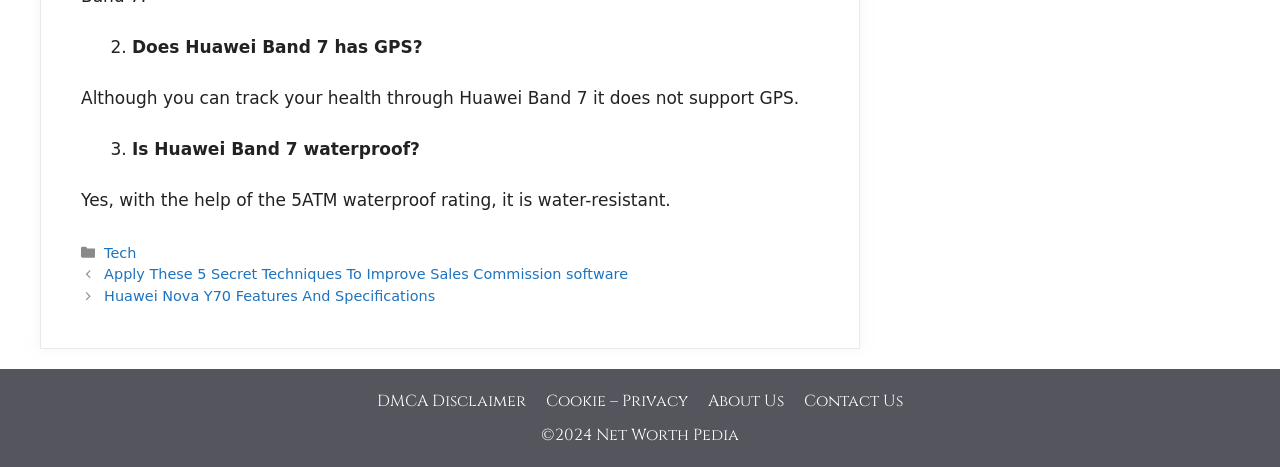What is the rating of Huawei Band 7's water resistance?
Give a comprehensive and detailed explanation for the question.

The rating of Huawei Band 7's water resistance is 5ATM, which is mentioned in the StaticText element 'Yes, with the help of the 5ATM waterproof rating, it is water-resistant.' at coordinates [0.063, 0.408, 0.524, 0.451]